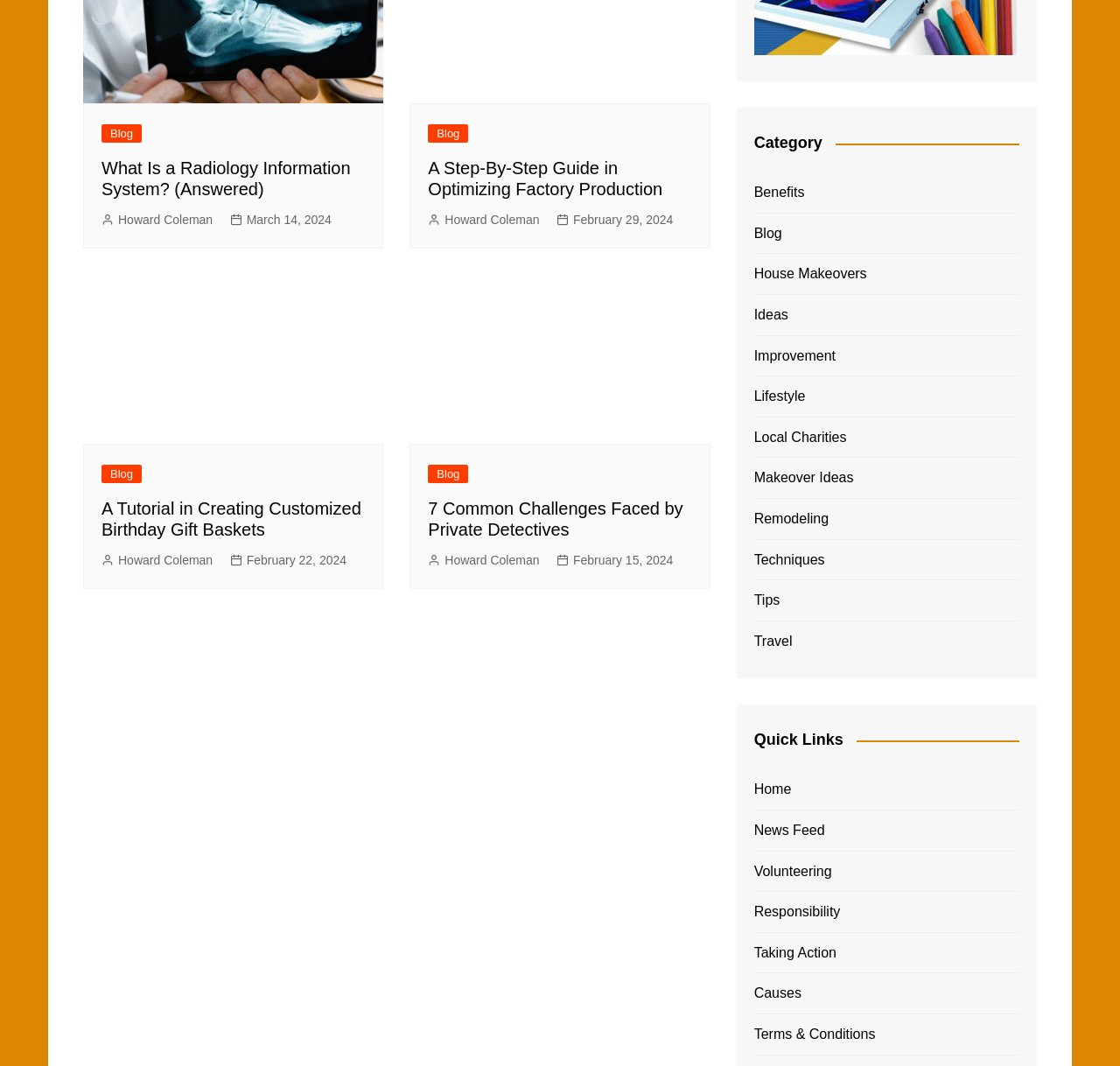What is the date of the second blog post?
Please ensure your answer to the question is detailed and covers all necessary aspects.

The second blog post has a link 'February 29, 2024' which indicates that the date of this post is February 29, 2024.